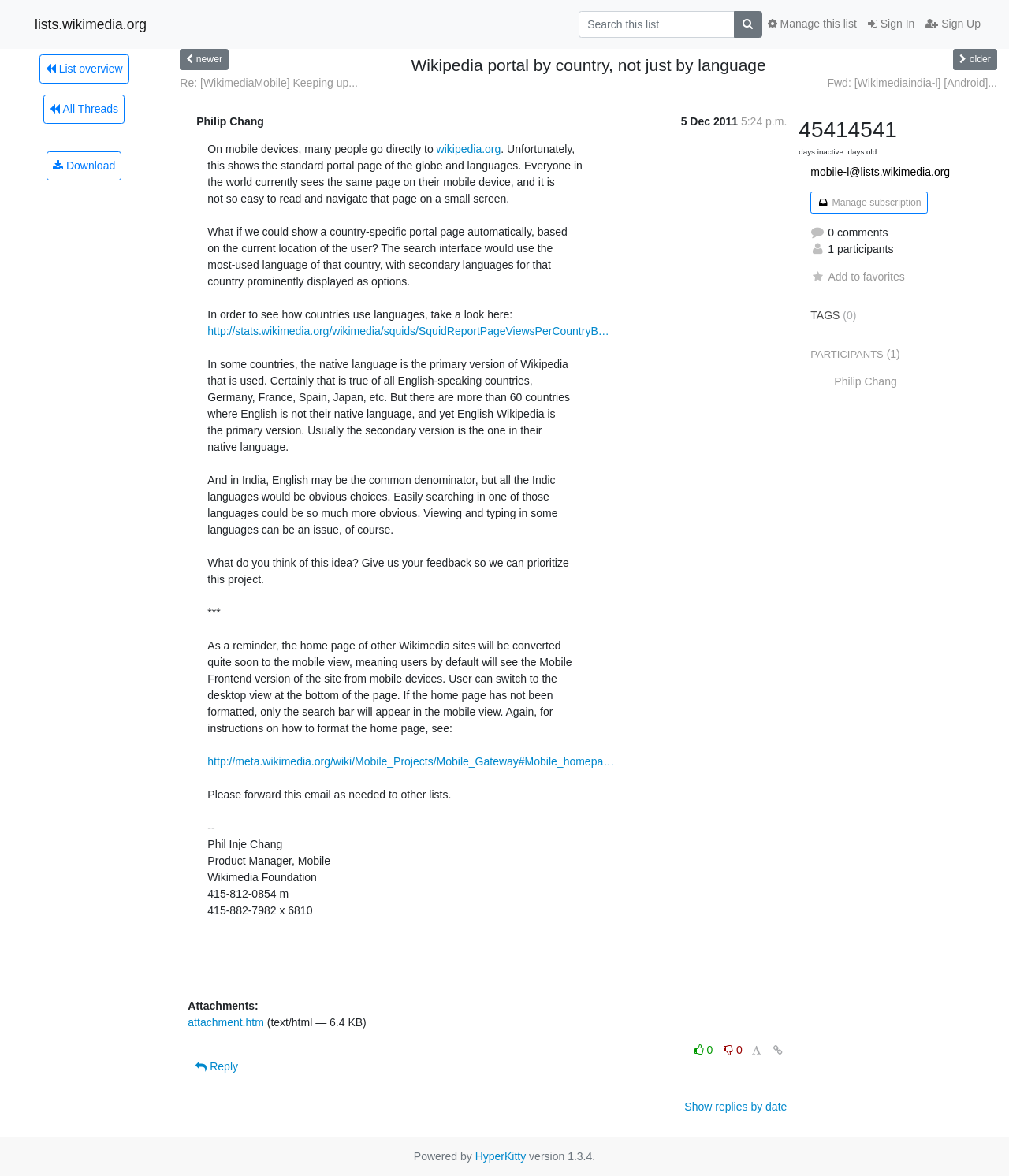Find the bounding box coordinates of the area that needs to be clicked in order to achieve the following instruction: "View thread". The coordinates should be specified as four float numbers between 0 and 1, i.e., [left, top, right, bottom].

[0.178, 0.065, 0.355, 0.076]